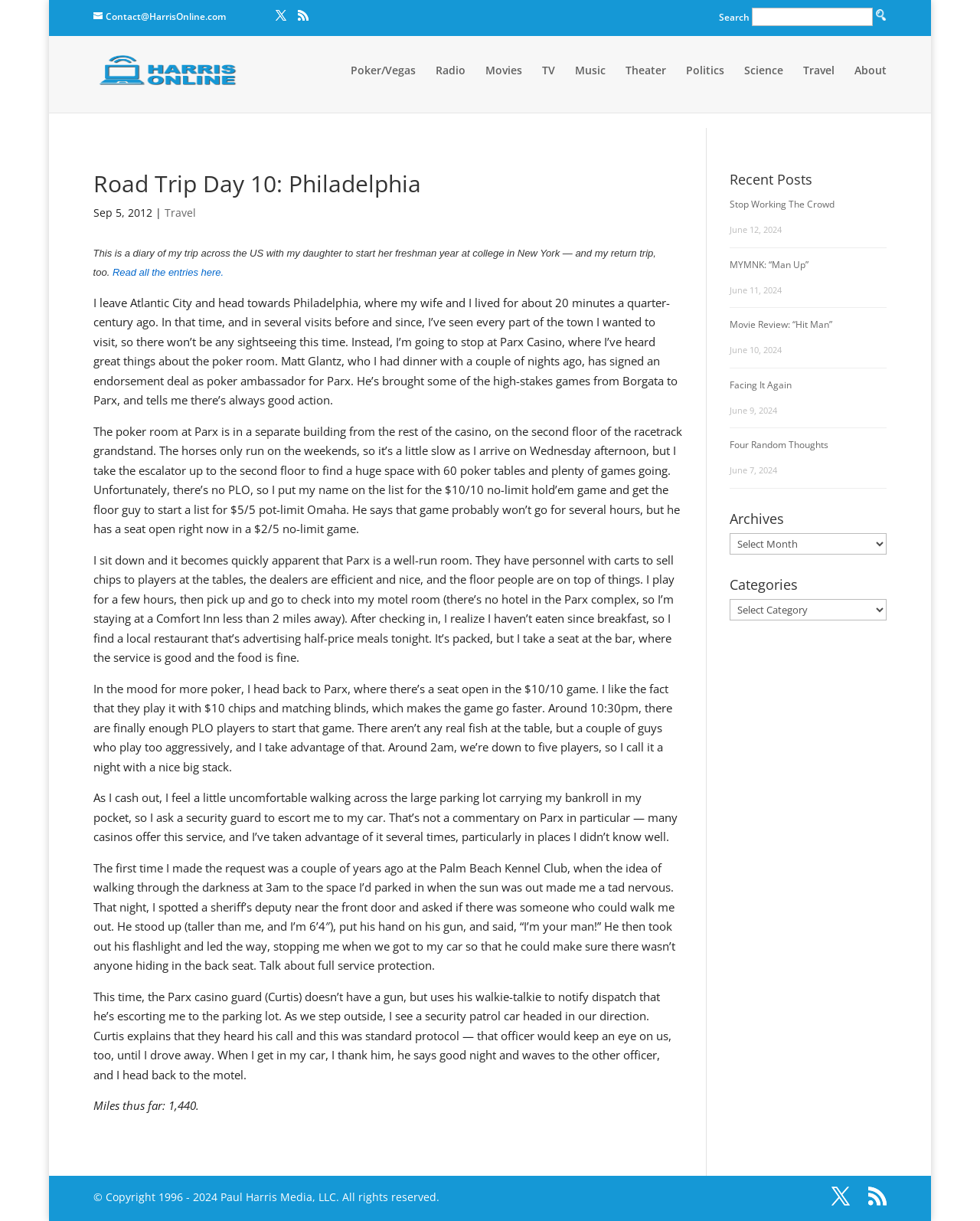Determine the bounding box coordinates for the area that needs to be clicked to fulfill this task: "Contact Paul Harris". The coordinates must be given as four float numbers between 0 and 1, i.e., [left, top, right, bottom].

[0.095, 0.008, 0.23, 0.019]